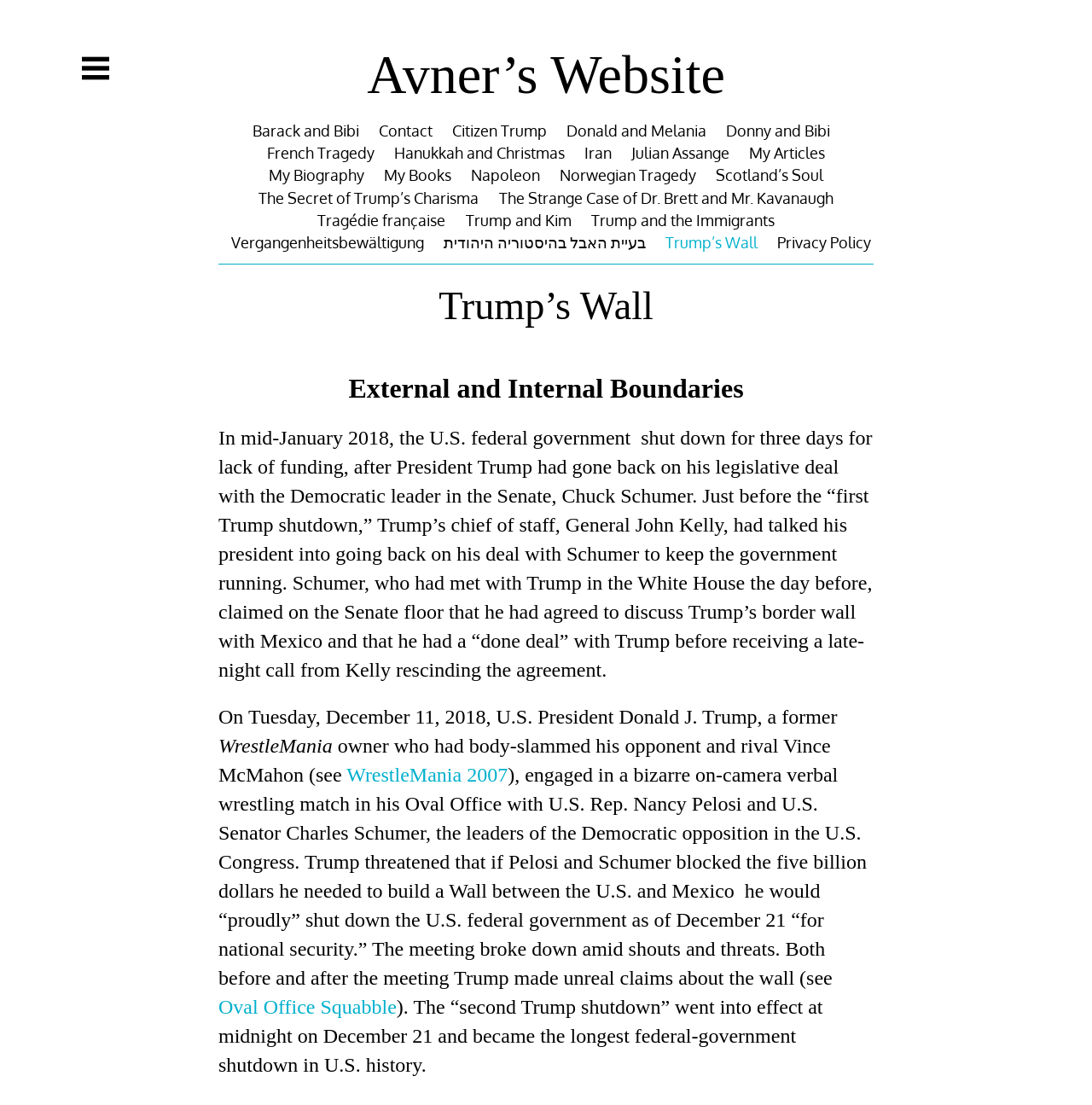Show me the bounding box coordinates of the clickable region to achieve the task as per the instruction: "Visit 'Barack and Bibi' page".

[0.231, 0.108, 0.329, 0.128]